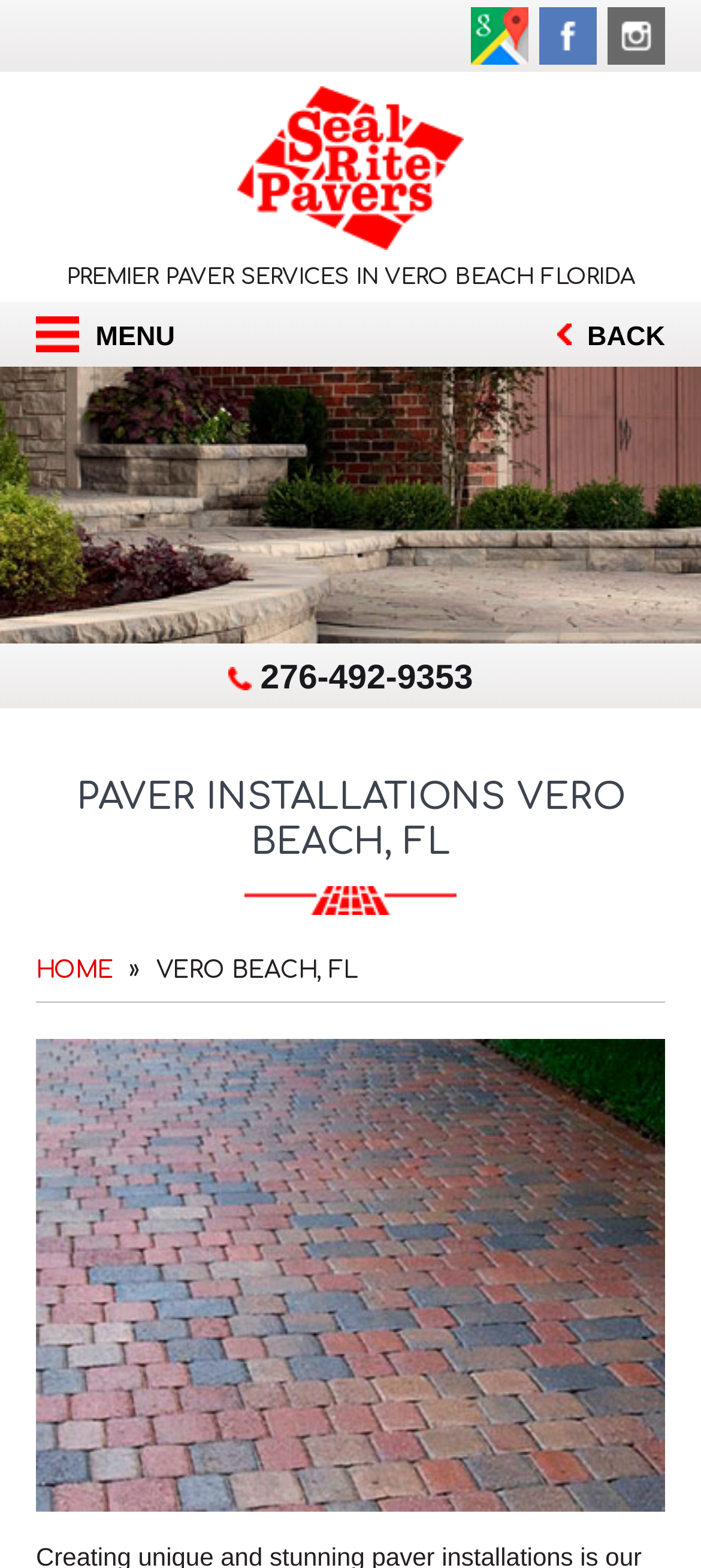Use the information in the screenshot to answer the question comprehensively: What is the company name?

I found the company name by looking at the image and link with the text 'Seal Rite Pavers, Inc.' which is located at the top of the page, indicating it's the company's logo and name.